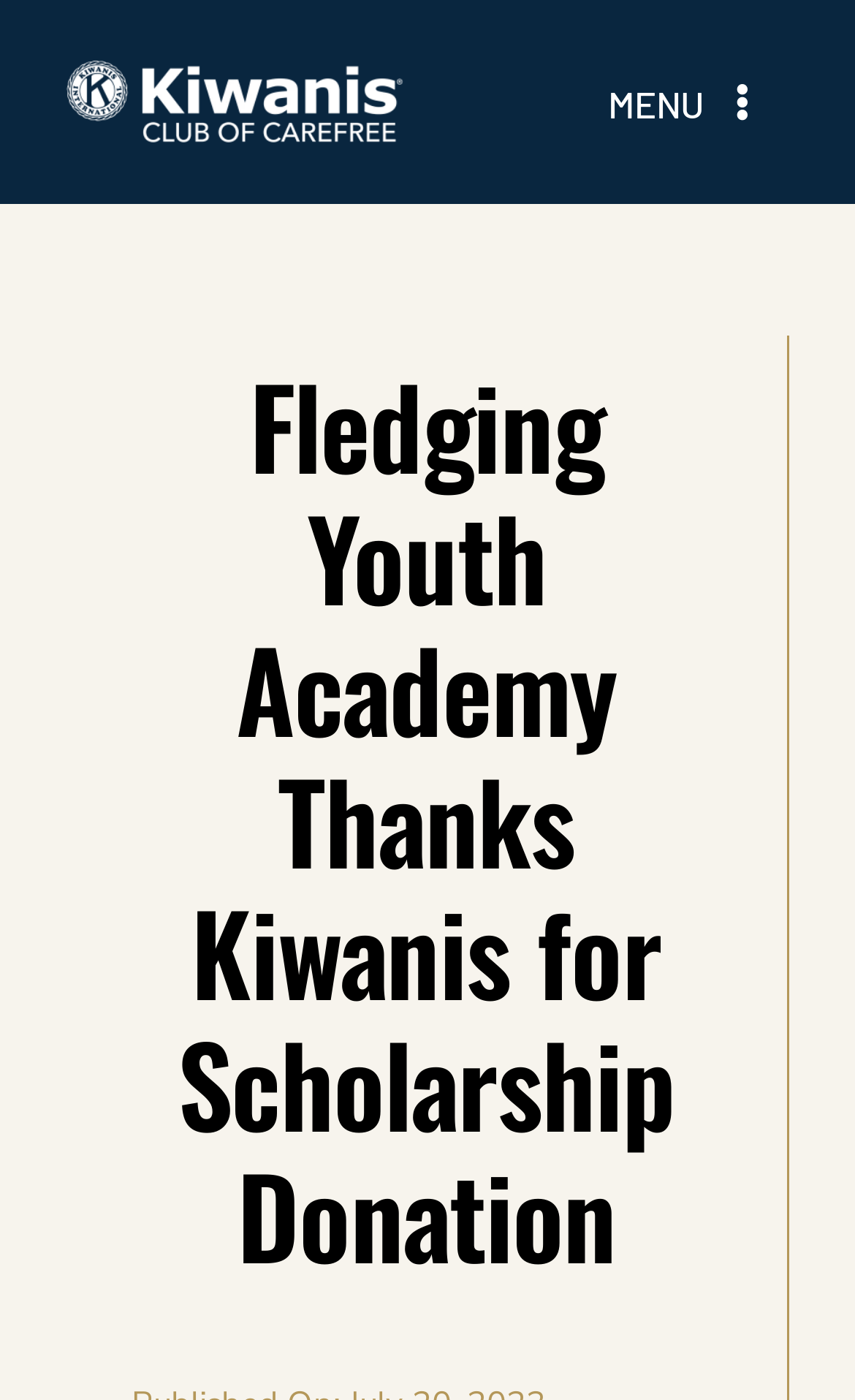Generate the text of the webpage's primary heading.

Fledging Youth Academy Thanks Kiwanis for Scholarship Donation